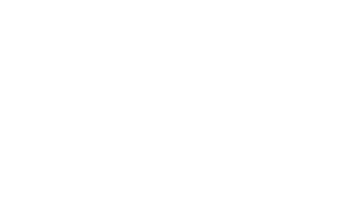Thoroughly describe everything you see in the image.

The image titled "Building Data-driven Organizations: Key Challenges and How to Overcome Them?" visually represents the theme of modern organizational strategies focused on leveraging data for improved decision-making and operational efficiency. This piece likely discusses the essential hurdles organizations face in their digital transformation journey, suggesting actionable insights for navigating these challenges. It is positioned alongside other relevant articles that explore critical topics such as accelerating digital transformation post-pandemic and understanding cyber security from an attacker's perspective. The overall emphasis is on equipping organizations with the necessary tools and knowledge to become data-driven, enhancing both customer experience and operational performance.